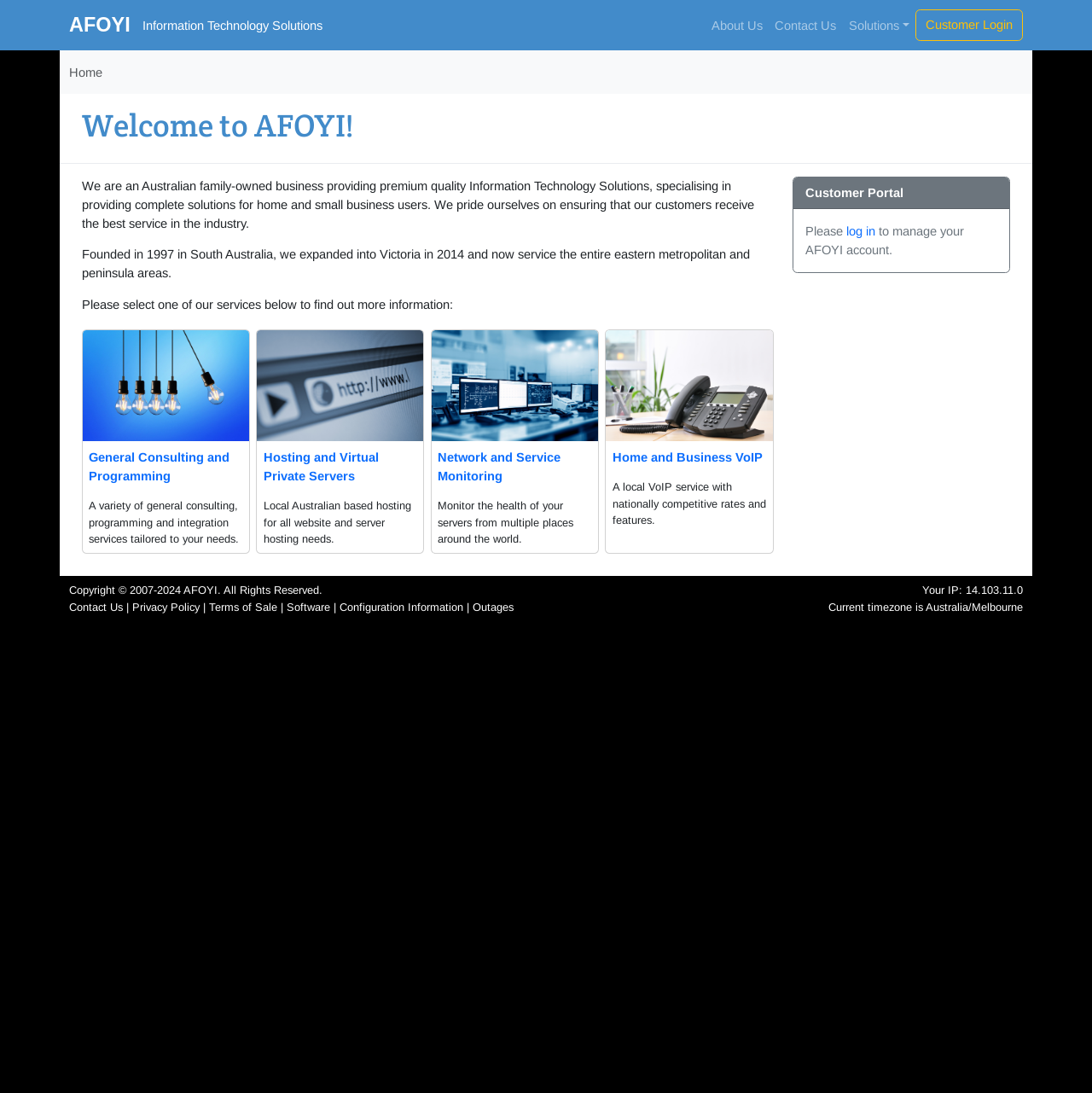Write an exhaustive caption that covers the webpage's main aspects.

The webpage is titled "AFOYI" and appears to be the homepage of an Australian family-owned business providing premium quality Information Technology Solutions. At the top left, there is a link to the homepage labeled "AFOYI". Next to it, there is a static text "Information Technology Solutions". 

On the top right, there are several links: "About Us", "Contact Us", "Solutions", and "Customer Login". Below these links, there is a navigation breadcrumb with a single item "Home". 

The main content of the page starts with a heading "Welcome to AFOYI!" followed by three paragraphs of text describing the company's services and history. 

Below the text, there are four sections, each containing an image, a link, and a brief description. These sections are arranged horizontally and appear to be showcasing different services offered by the company: "General Consulting and Programming", "Hosting and Virtual Private Servers", "Network and Service Monitoring", and "Home and Business VoIP". 

On the bottom left, there is a customer portal section with a link to log in and manage an AFOYI account. 

At the bottom of the page, there is a copyright notice and several links to other pages, including "Contact Us", "Privacy Policy", "Terms of Sale", "Software", "Configuration Information", and "Outages". Additionally, there is a display of the user's IP address and the current timezone.